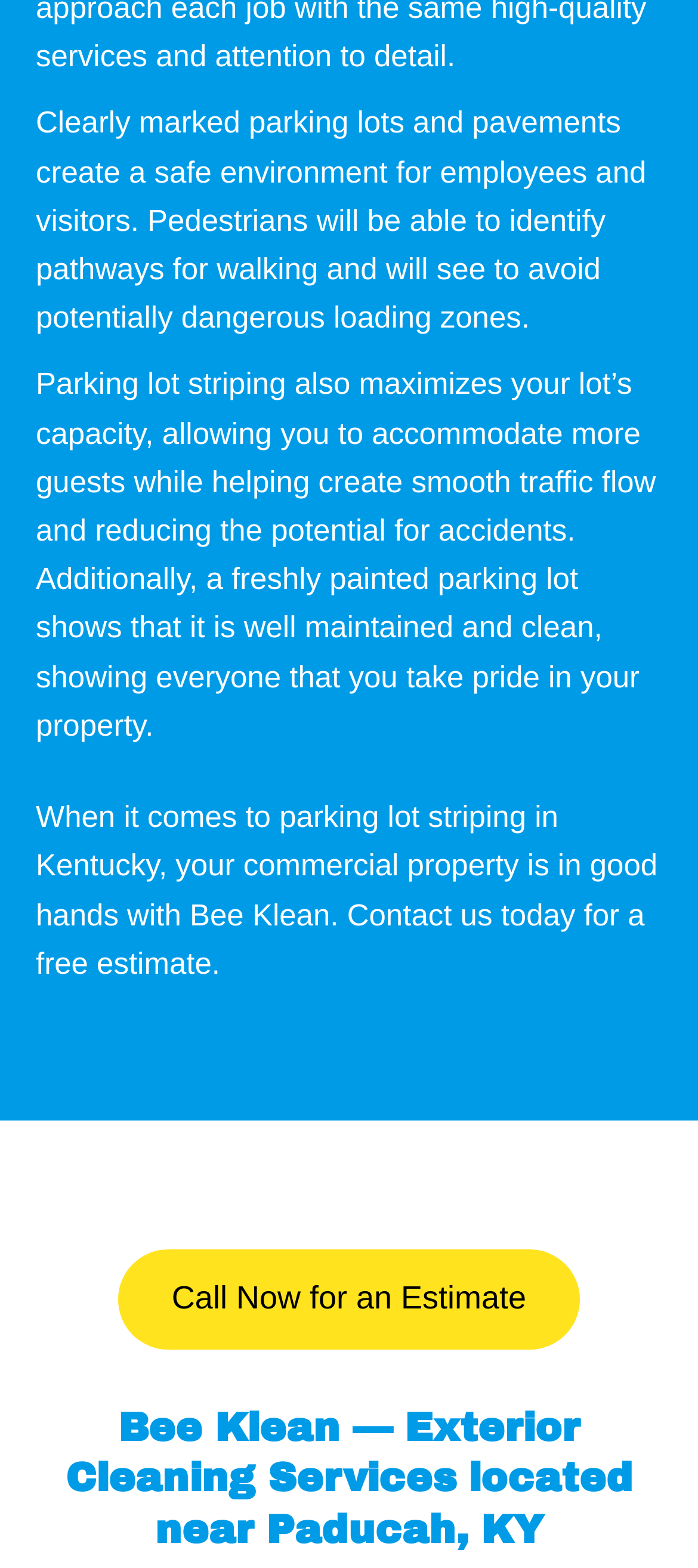Identify the bounding box for the element characterized by the following description: "Call Now for an Estimate".

[0.169, 0.797, 0.831, 0.86]